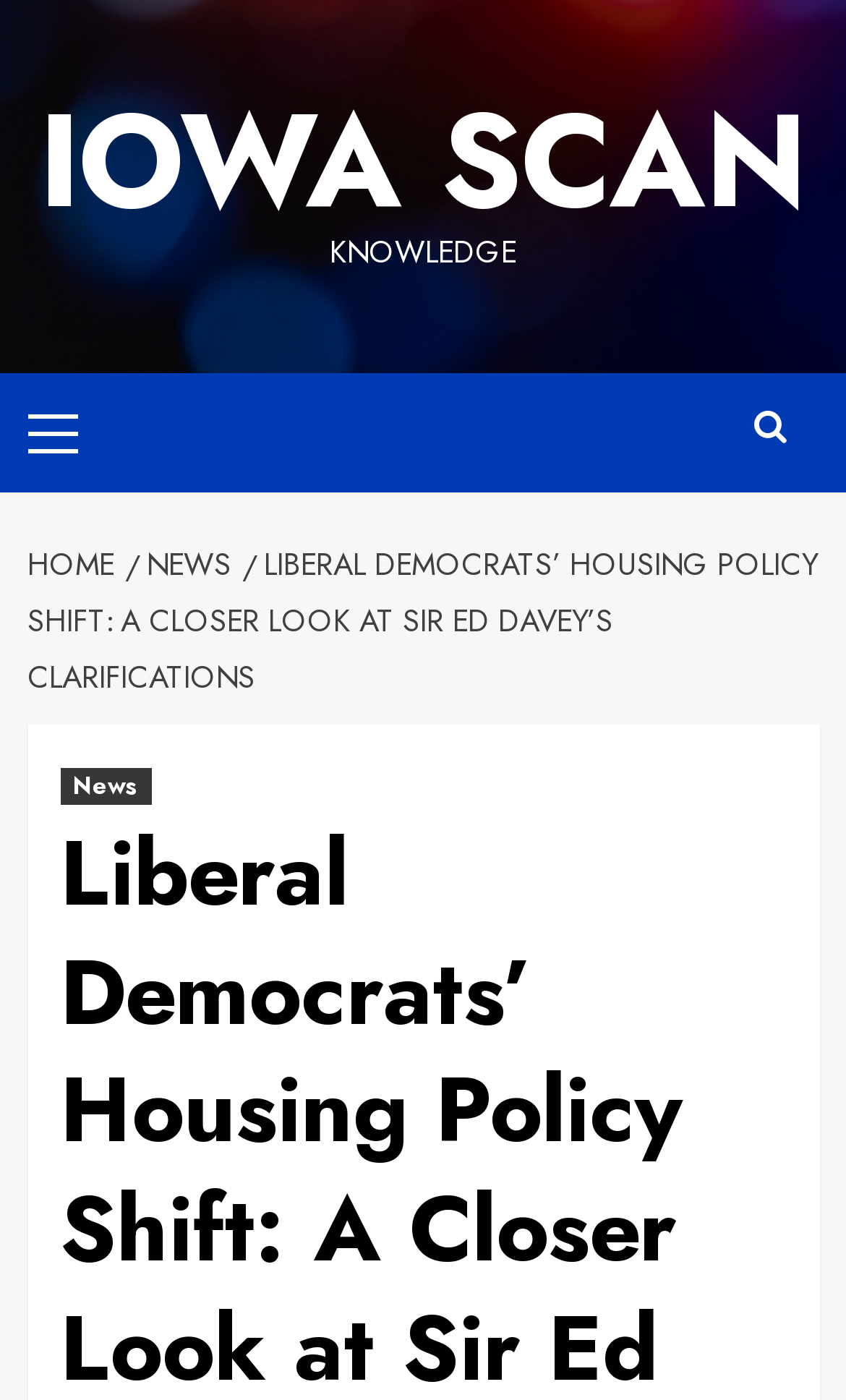What is the name of the website?
Based on the image, answer the question in a detailed manner.

The name of the website can be found at the top of the webpage, where it says 'IOWA SCAN' in a prominent link element.